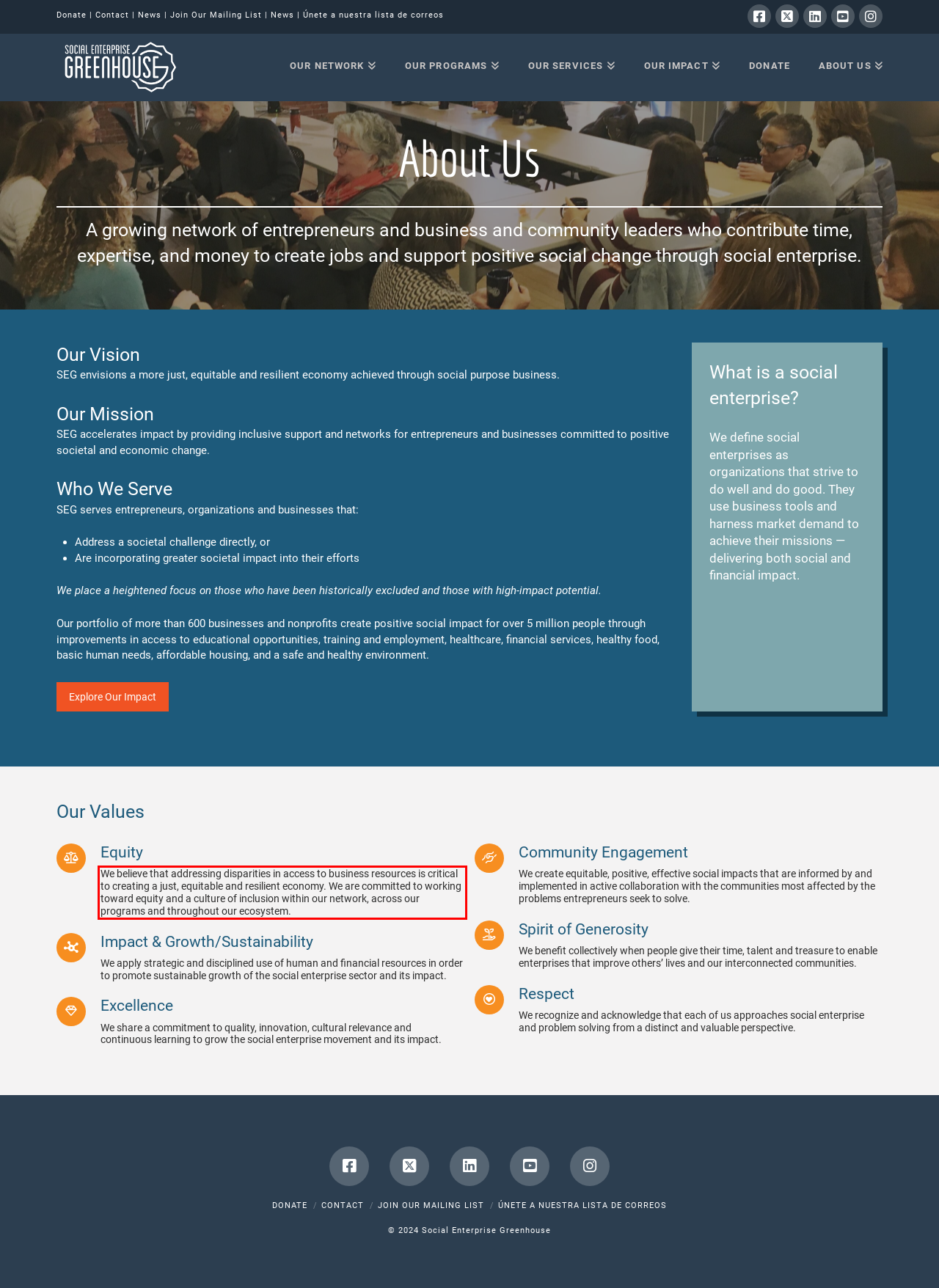Please analyze the provided webpage screenshot and perform OCR to extract the text content from the red rectangle bounding box.

We believe that addressing disparities in access to business resources is critical to creating a just, equitable and resilient economy. We are committed to working toward equity and a culture of inclusion within our network, across our programs and throughout our ecosystem.